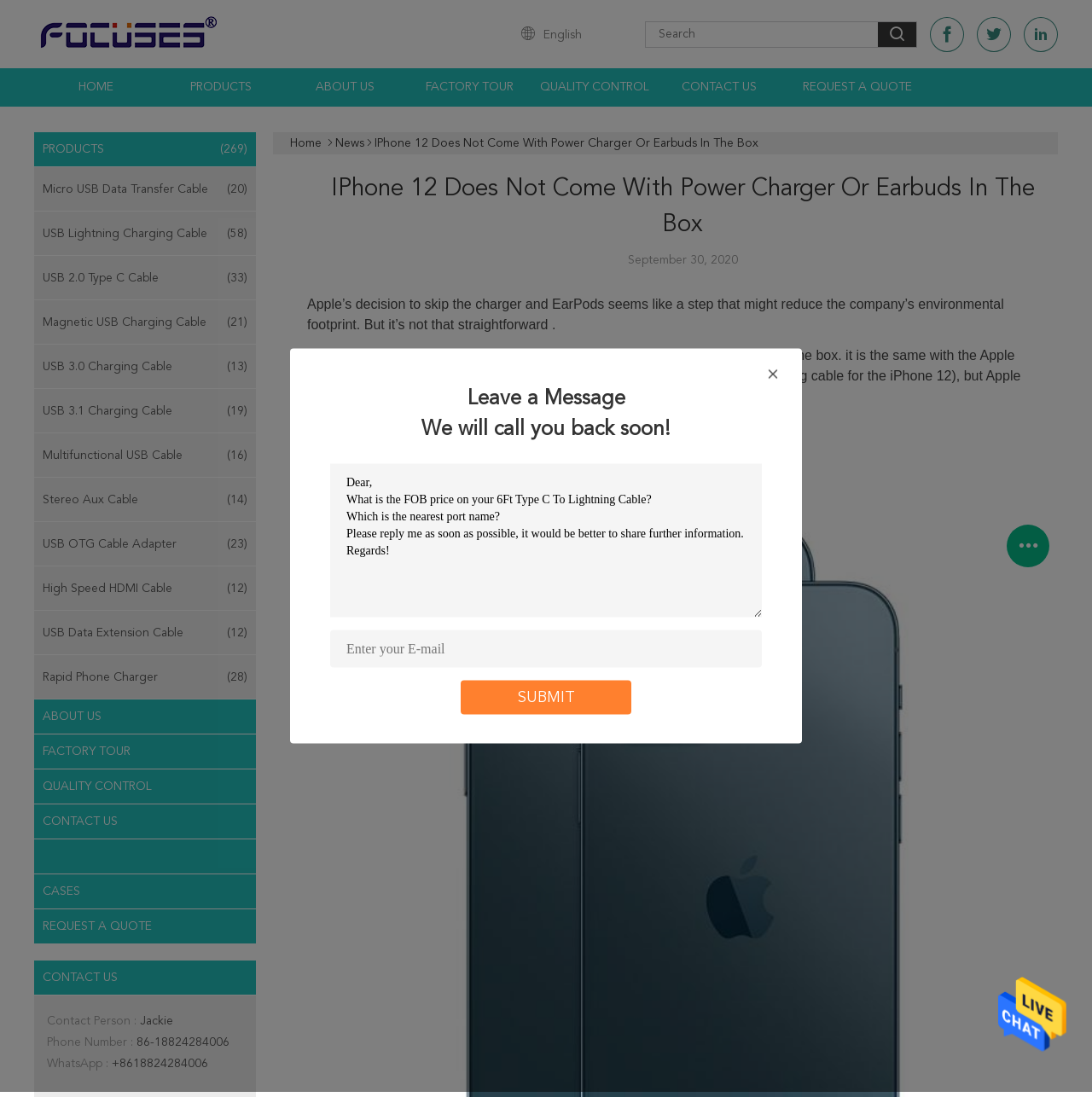Please give a succinct answer using a single word or phrase:
What is the company name?

China Shenzhen Focuses Electronics Co., Ltd